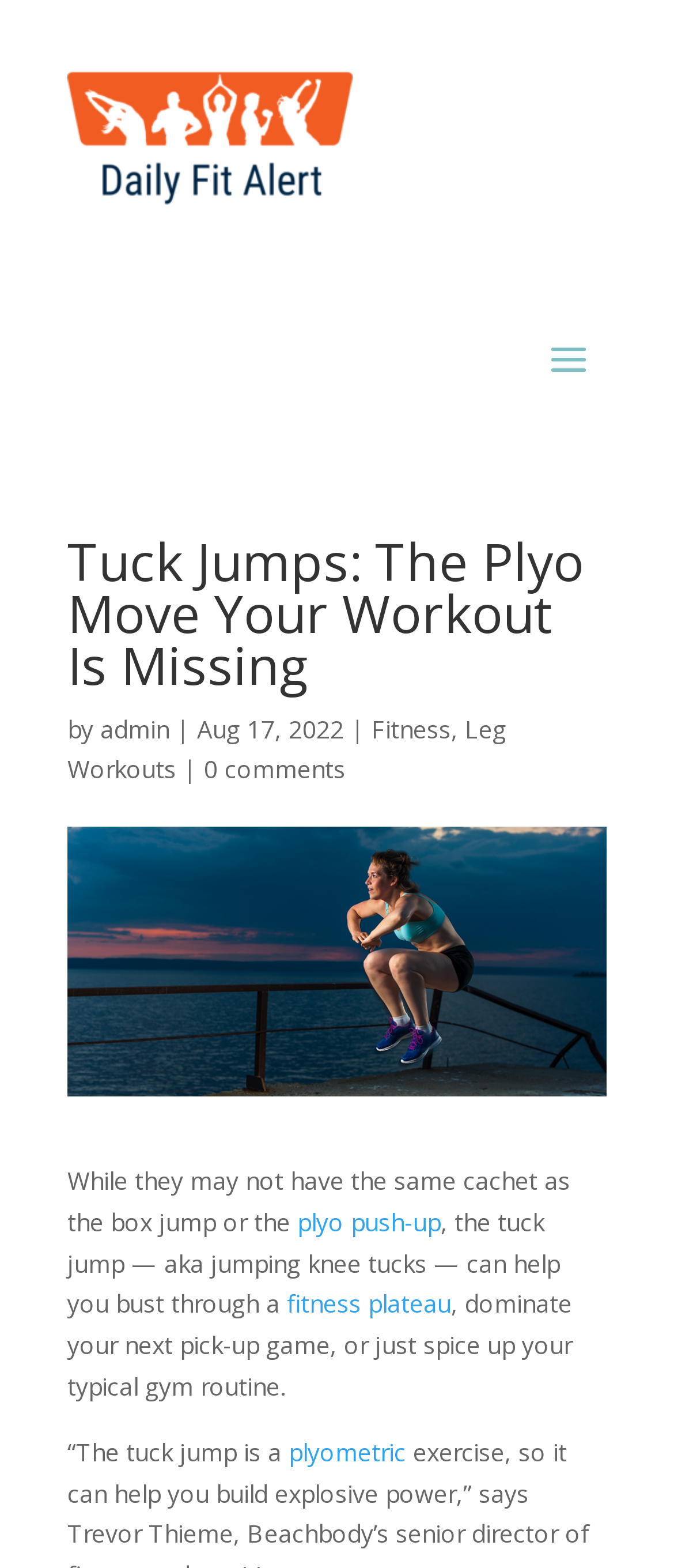Based on the visual content of the image, answer the question thoroughly: What is the topic of the article?

The topic of the article can be found by looking at the main heading 'Tuck Jumps: The Plyo Move Your Workout Is Missing', which indicates that the article is about Tuck Jumps.